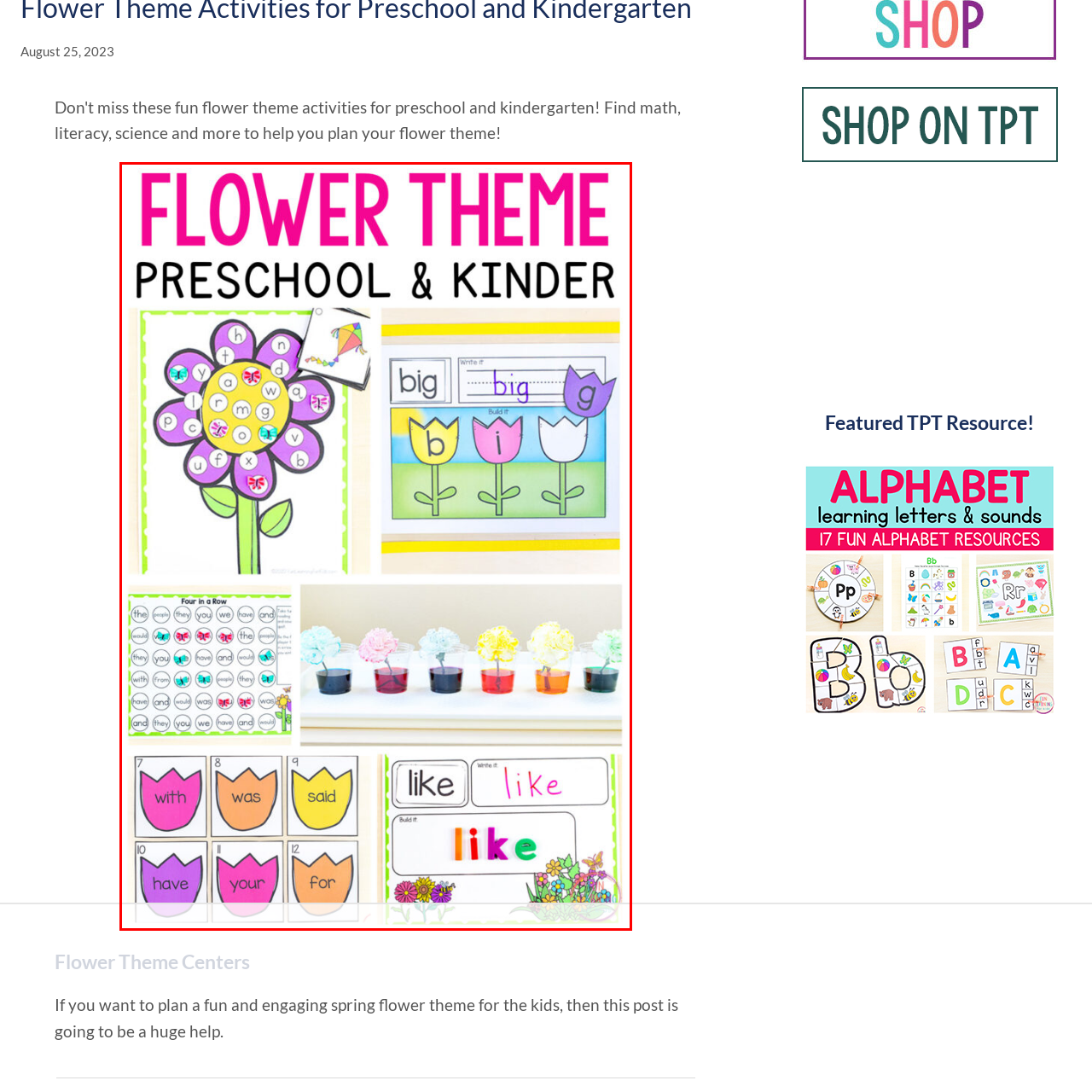What is the name of the game presented in a matrix format?
View the image contained within the red box and provide a one-word or short-phrase answer to the question.

Four in a Row